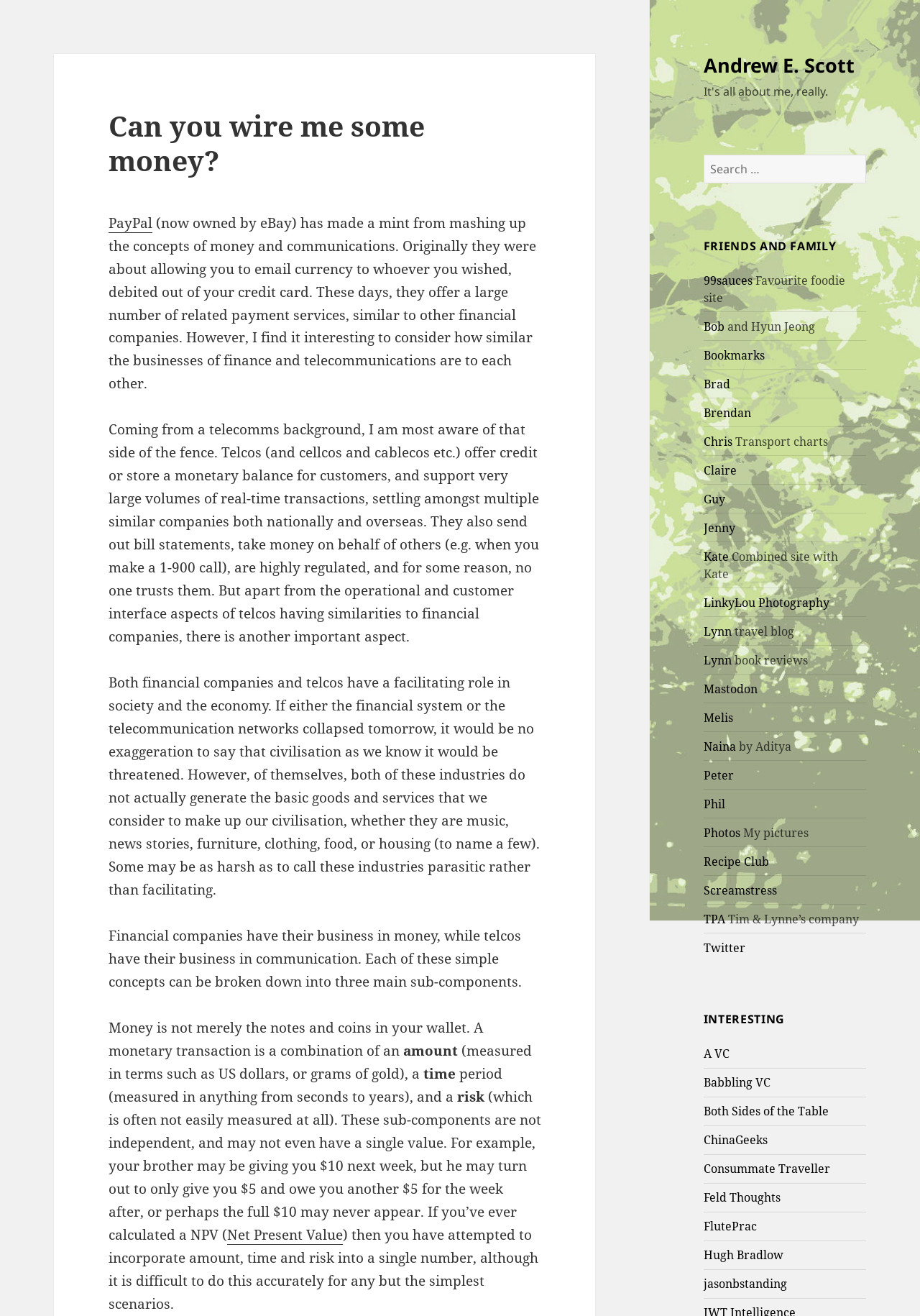Please specify the bounding box coordinates in the format (top-left x, top-left y, bottom-right x, bottom-right y), with all values as floating point numbers between 0 and 1. Identify the bounding box of the UI element described by: Net Present Value

[0.247, 0.931, 0.372, 0.946]